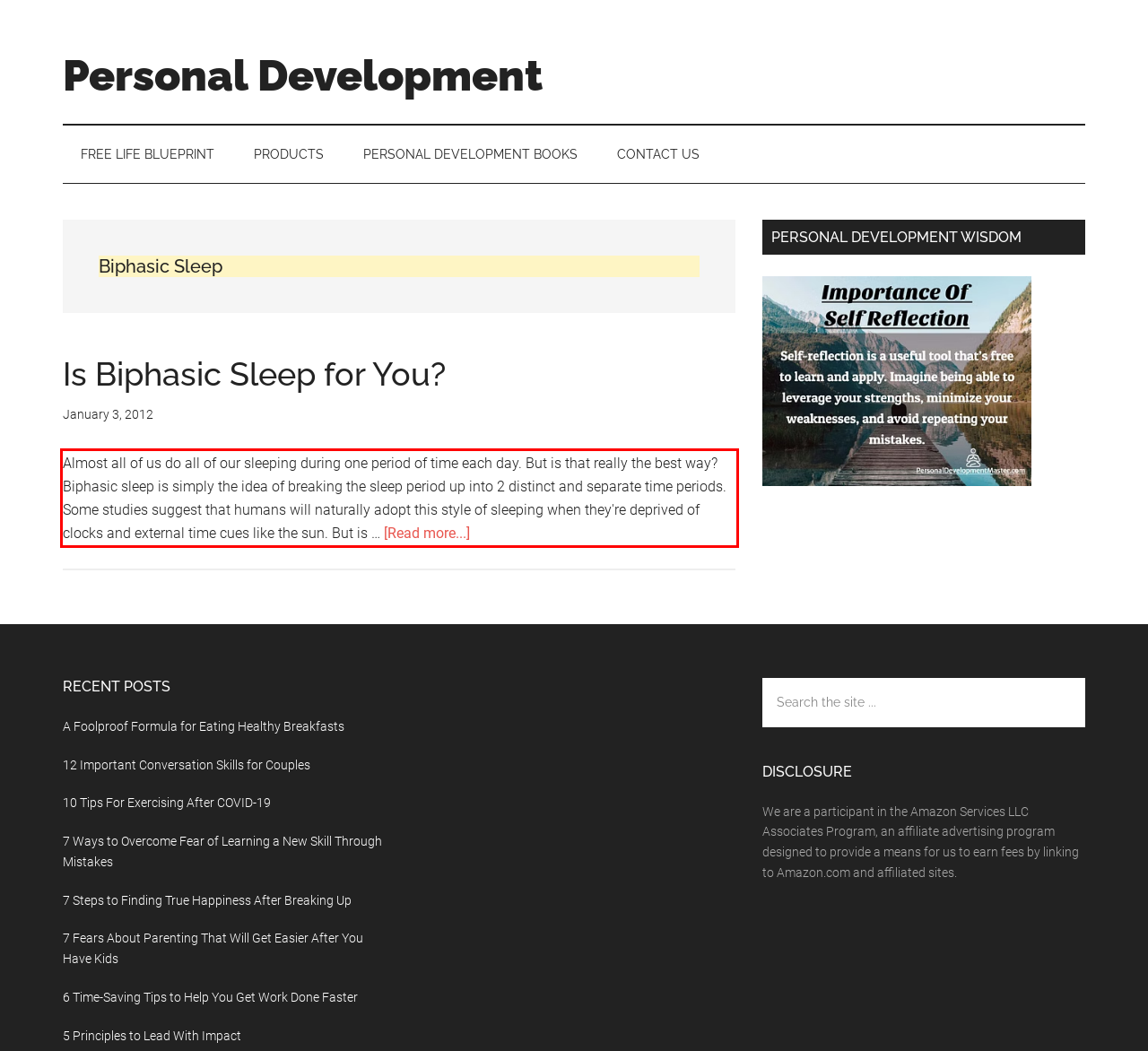You are provided with a screenshot of a webpage containing a red bounding box. Please extract the text enclosed by this red bounding box.

Almost all of us do all of our sleeping during one period of time each day. But is that really the best way? Biphasic sleep is simply the idea of breaking the sleep period up into 2 distinct and separate time periods. Some studies suggest that humans will naturally adopt this style of sleeping when they're deprived of clocks and external time cues like the sun. But is … [Read more...] about Is Biphasic Sleep for You?